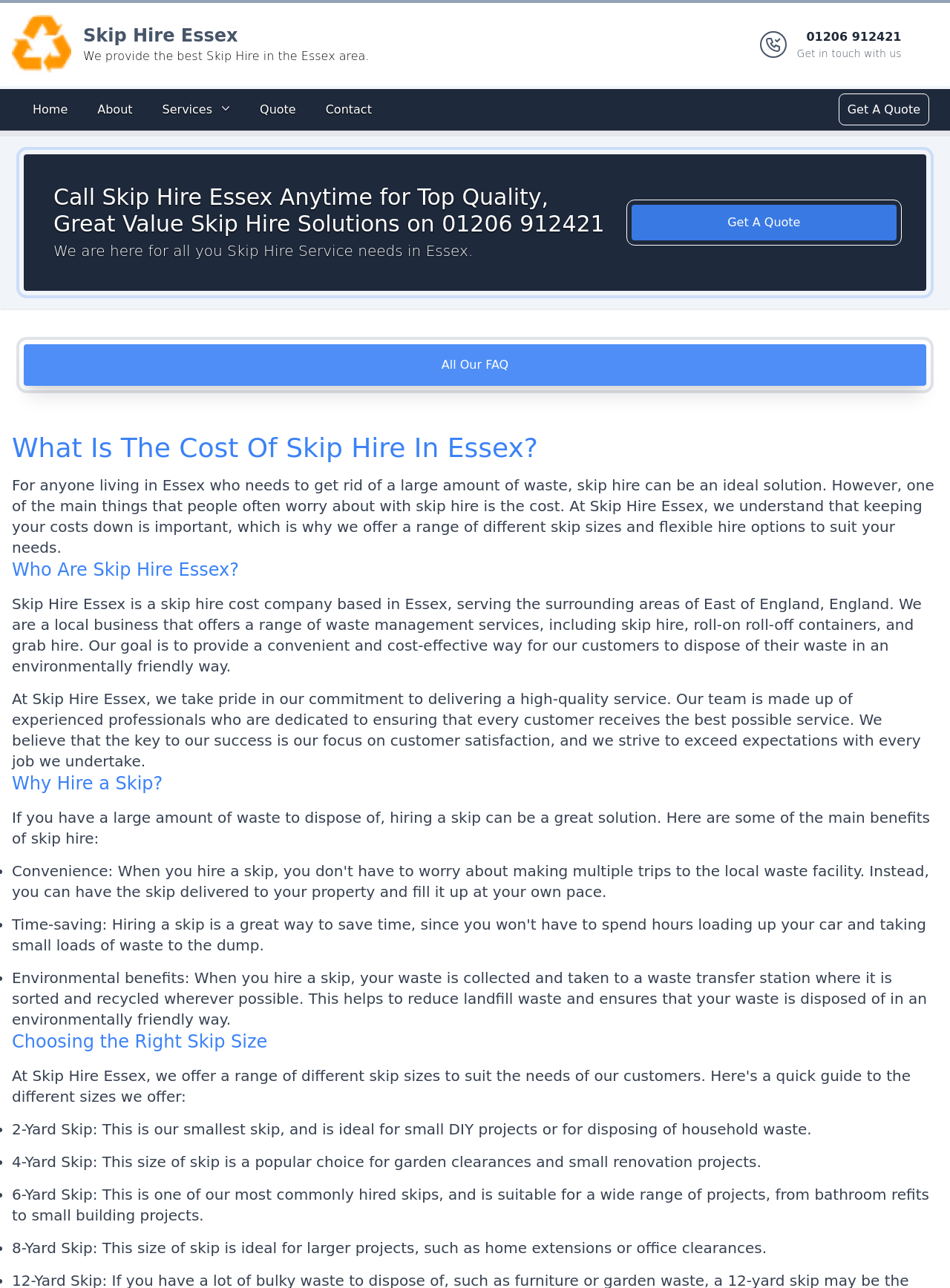Please determine the bounding box coordinates of the element's region to click in order to carry out the following instruction: "Click the 'Contact' link". The coordinates should be four float numbers between 0 and 1, i.e., [left, top, right, bottom].

[0.333, 0.074, 0.401, 0.097]